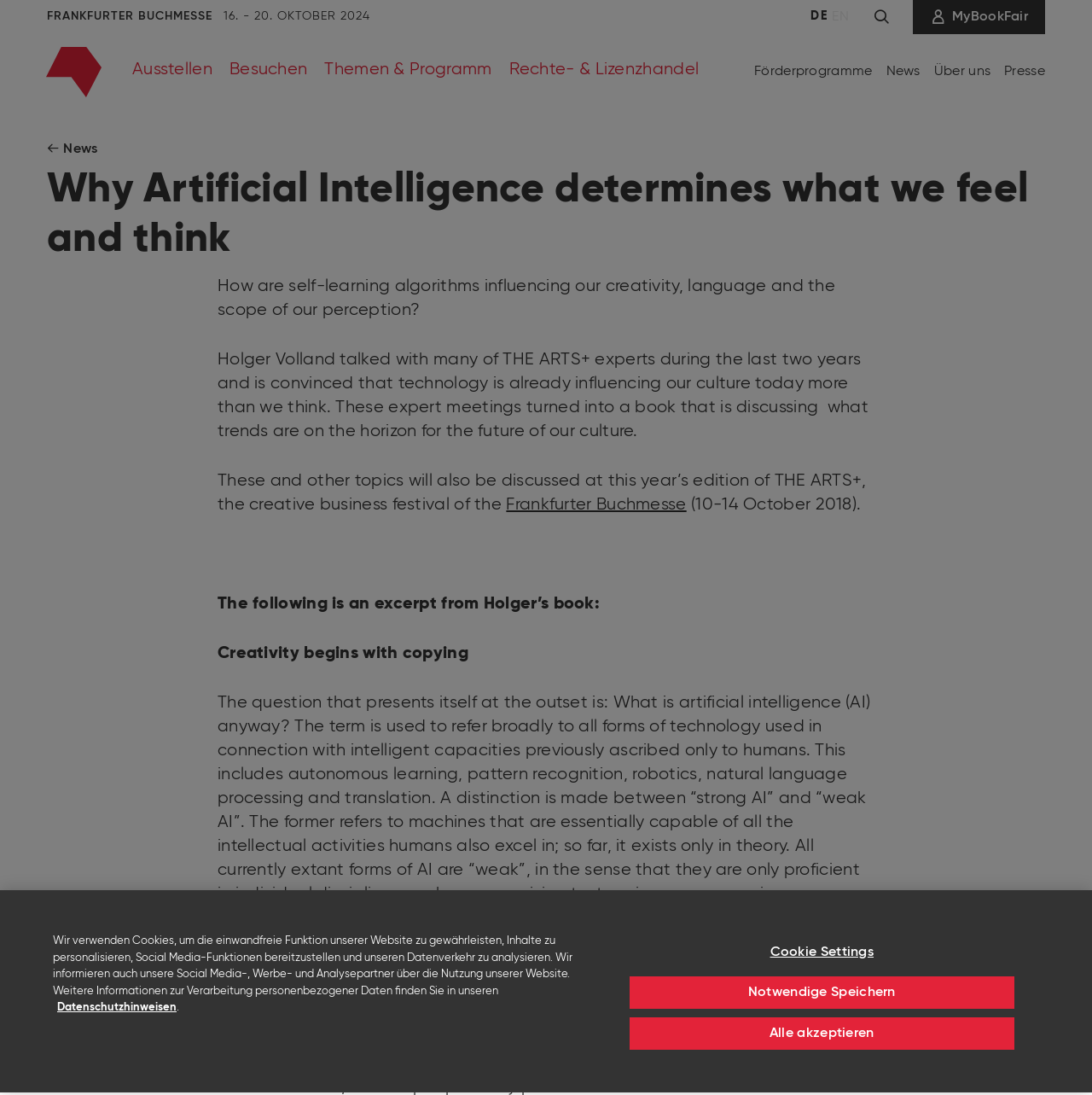Bounding box coordinates must be specified in the format (top-left x, top-left y, bottom-right x, bottom-right y). All values should be floating point numbers between 0 and 1. What are the bounding box coordinates of the UI element described as: Direkt zum Inhalt

[0.488, 0.0, 0.512, 0.011]